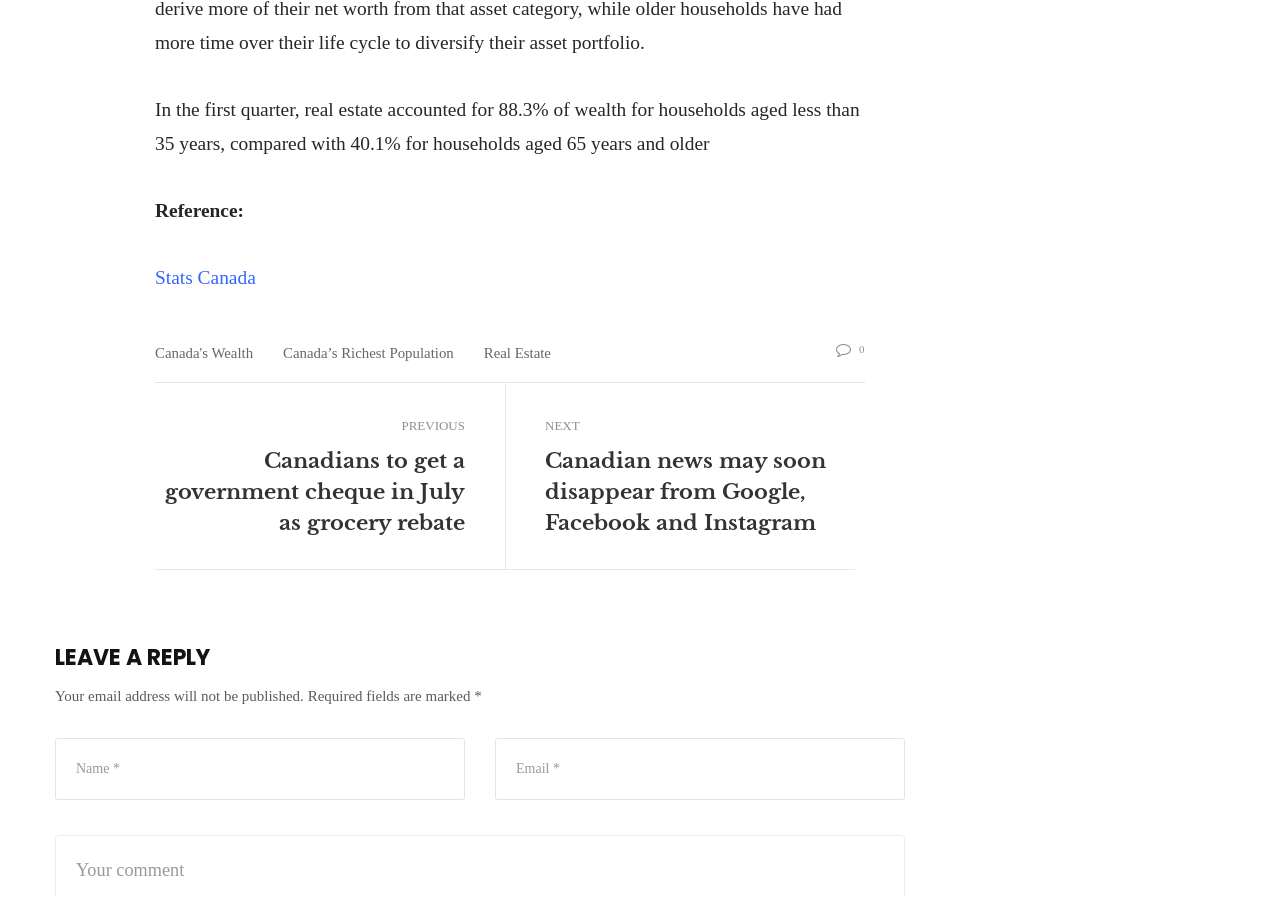What is the topic of the first article on the webpage?
Respond with a short answer, either a single word or a phrase, based on the image.

Government cheque